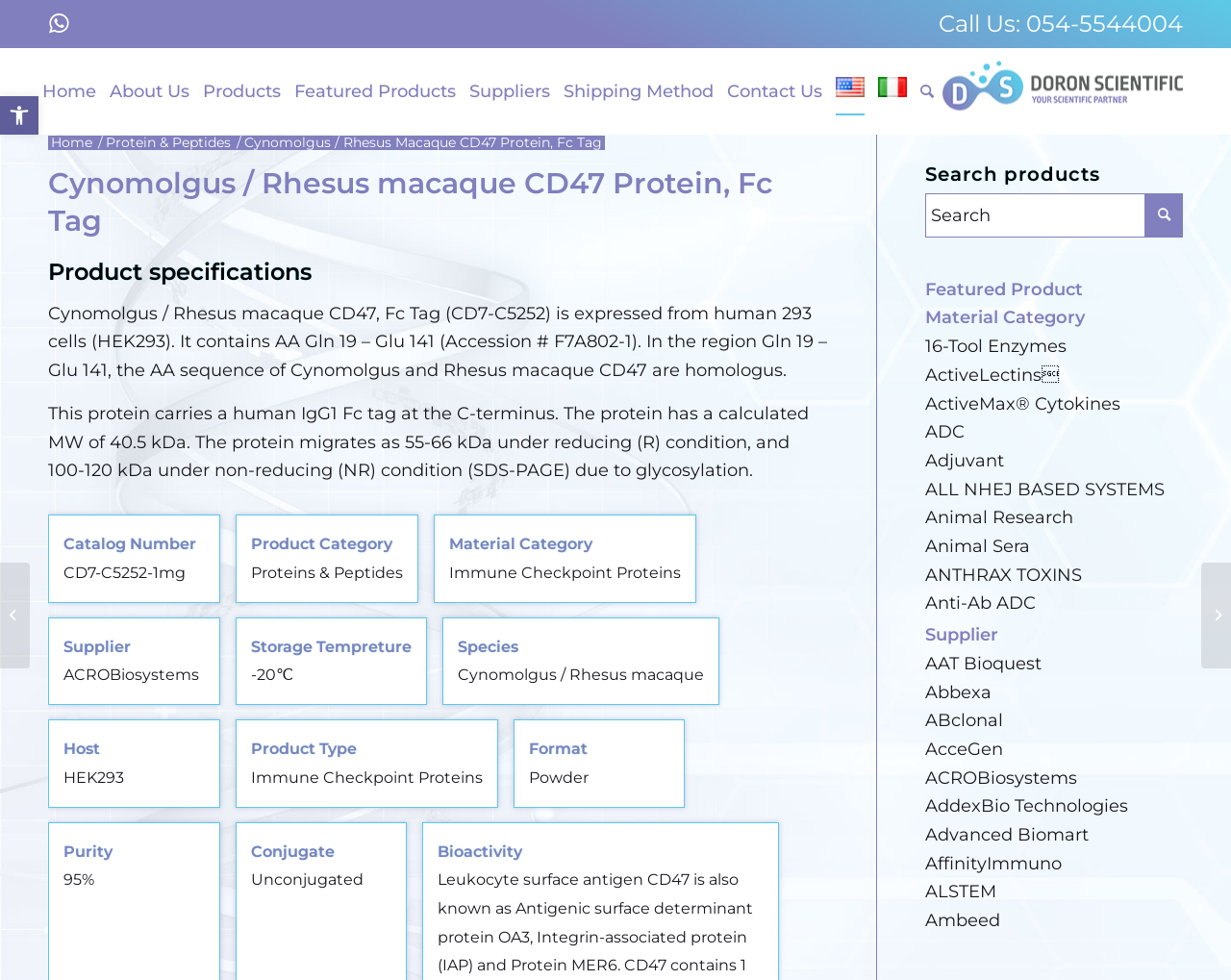Given the description WhatsApp, predict the bounding box coordinates of the UI element. Ensure the coordinates are in the format (top-left x, top-left y, bottom-right x, bottom-right y) and all values are between 0 and 1.

[0.032, 0.005, 0.063, 0.044]